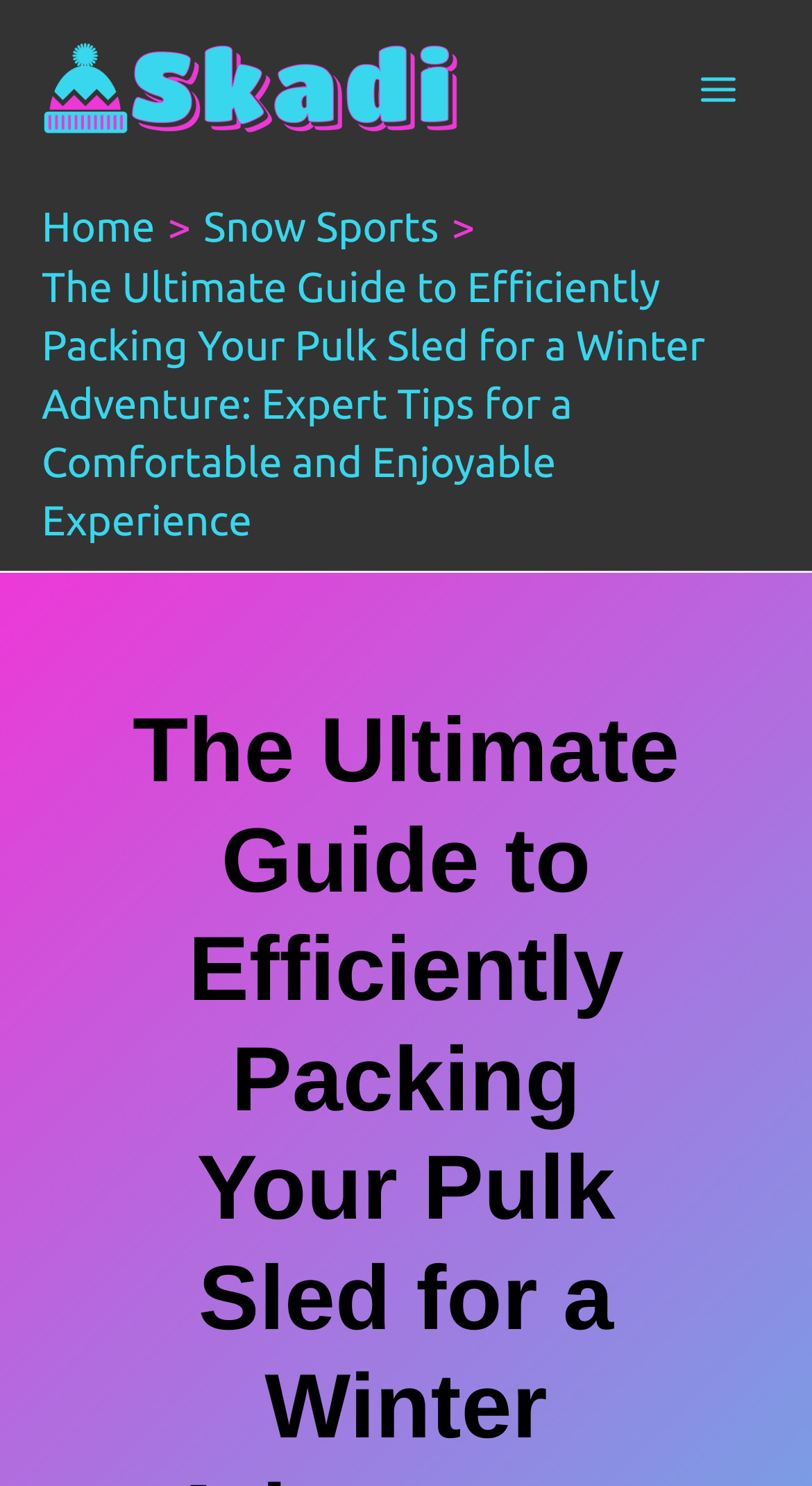What is the topic of the current article?
Utilize the image to construct a detailed and well-explained answer.

The topic of the current article is indicated by the static text at the top of the webpage, which is 'The Ultimate Guide to Efficiently Packing Your Pulk Sled for a Winter Adventure: Expert Tips for a Comfortable and Enjoyable Experience'.